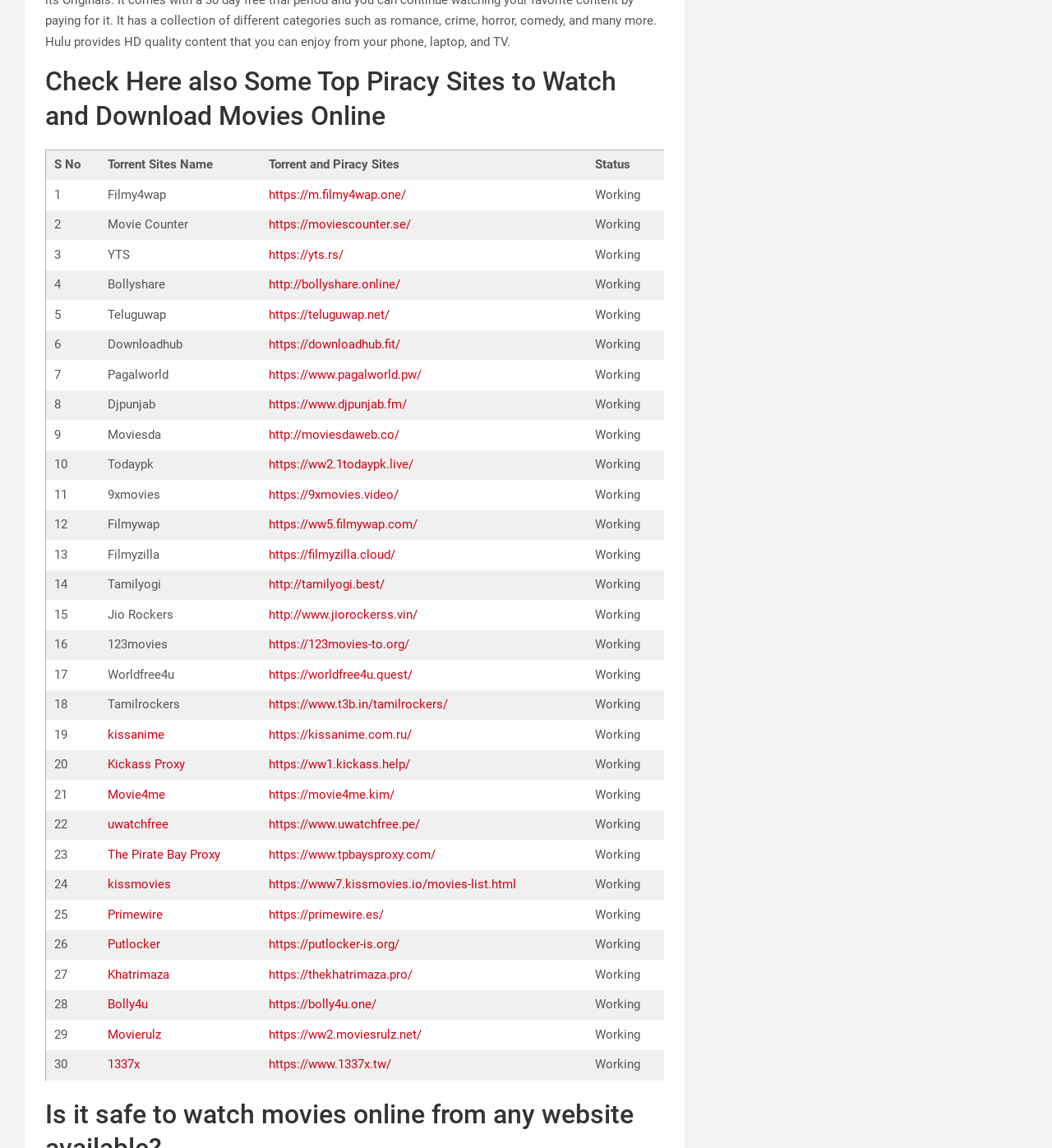What is the second column header of the table?
Using the picture, provide a one-word or short phrase answer.

Torrent Sites Name